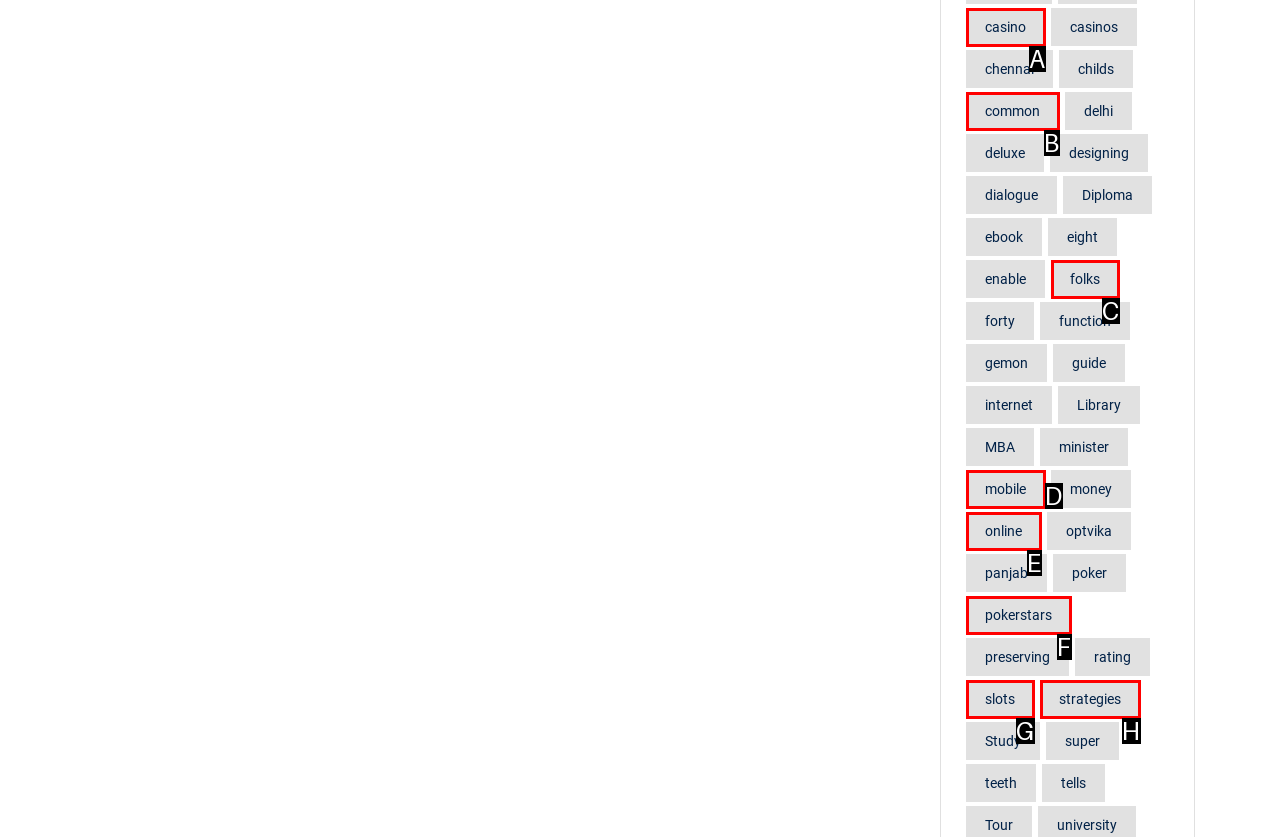Which option should be clicked to execute the following task: learn about pokerstars? Respond with the letter of the selected option.

F